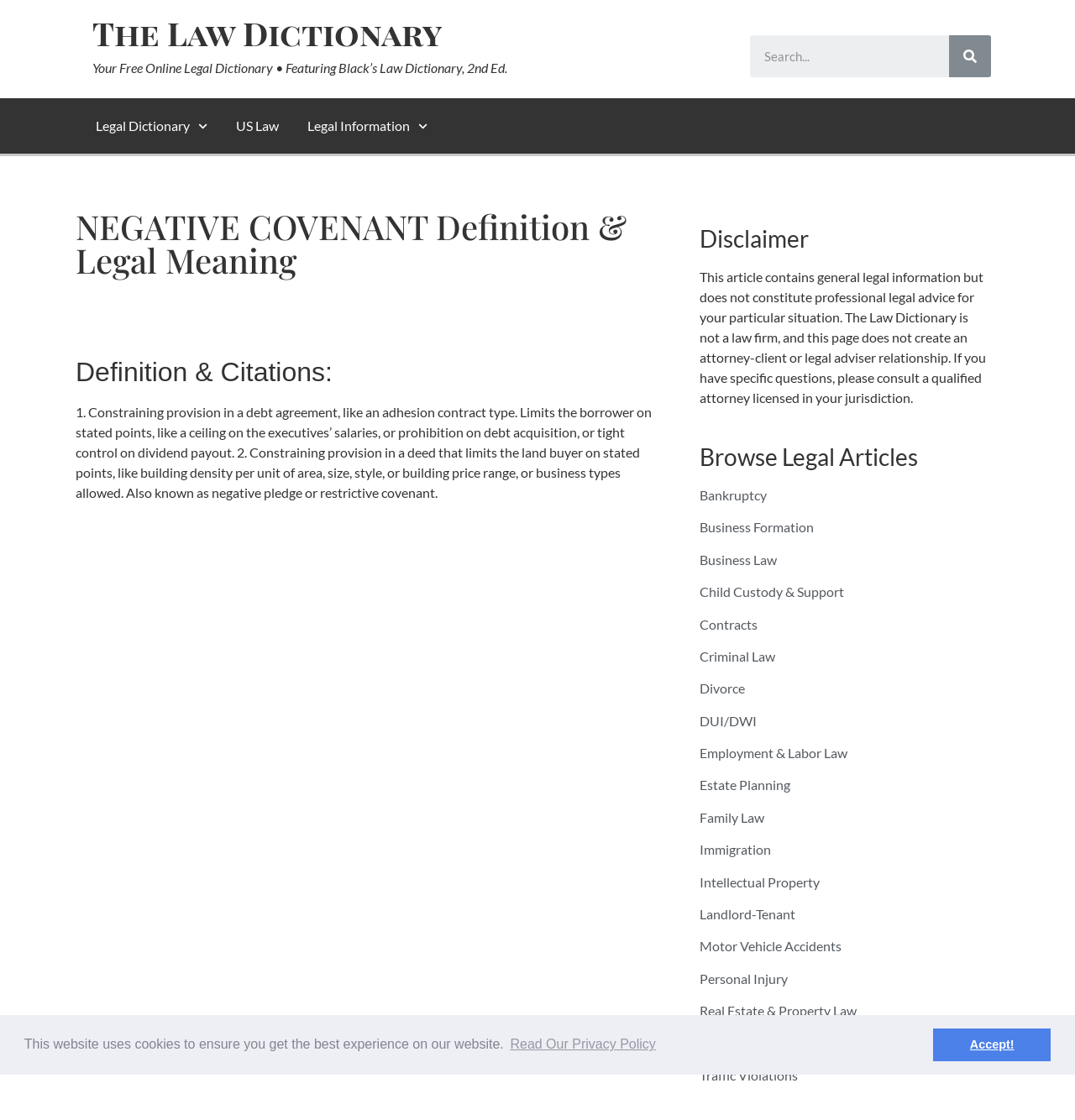Can you identify the bounding box coordinates of the clickable region needed to carry out this instruction: 'Read the definition of Negative Covenant'? The coordinates should be four float numbers within the range of 0 to 1, stated as [left, top, right, bottom].

[0.07, 0.361, 0.606, 0.447]